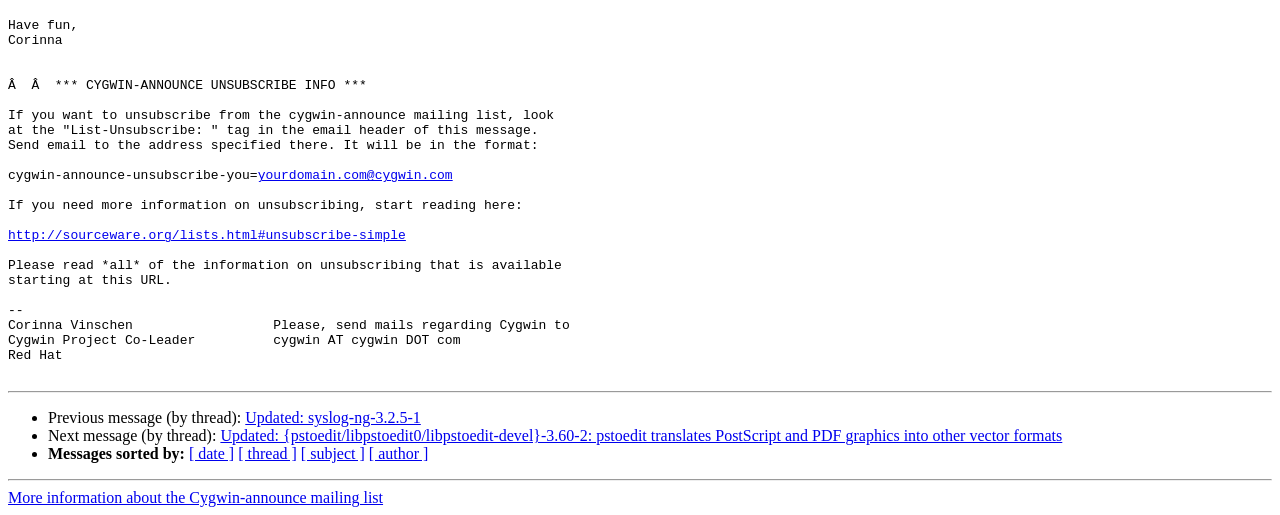Please predict the bounding box coordinates (top-left x, top-left y, bottom-right x, bottom-right y) for the UI element in the screenshot that fits the description: http://sourceware.org/lists.html#unsubscribe-simple

[0.006, 0.444, 0.318, 0.473]